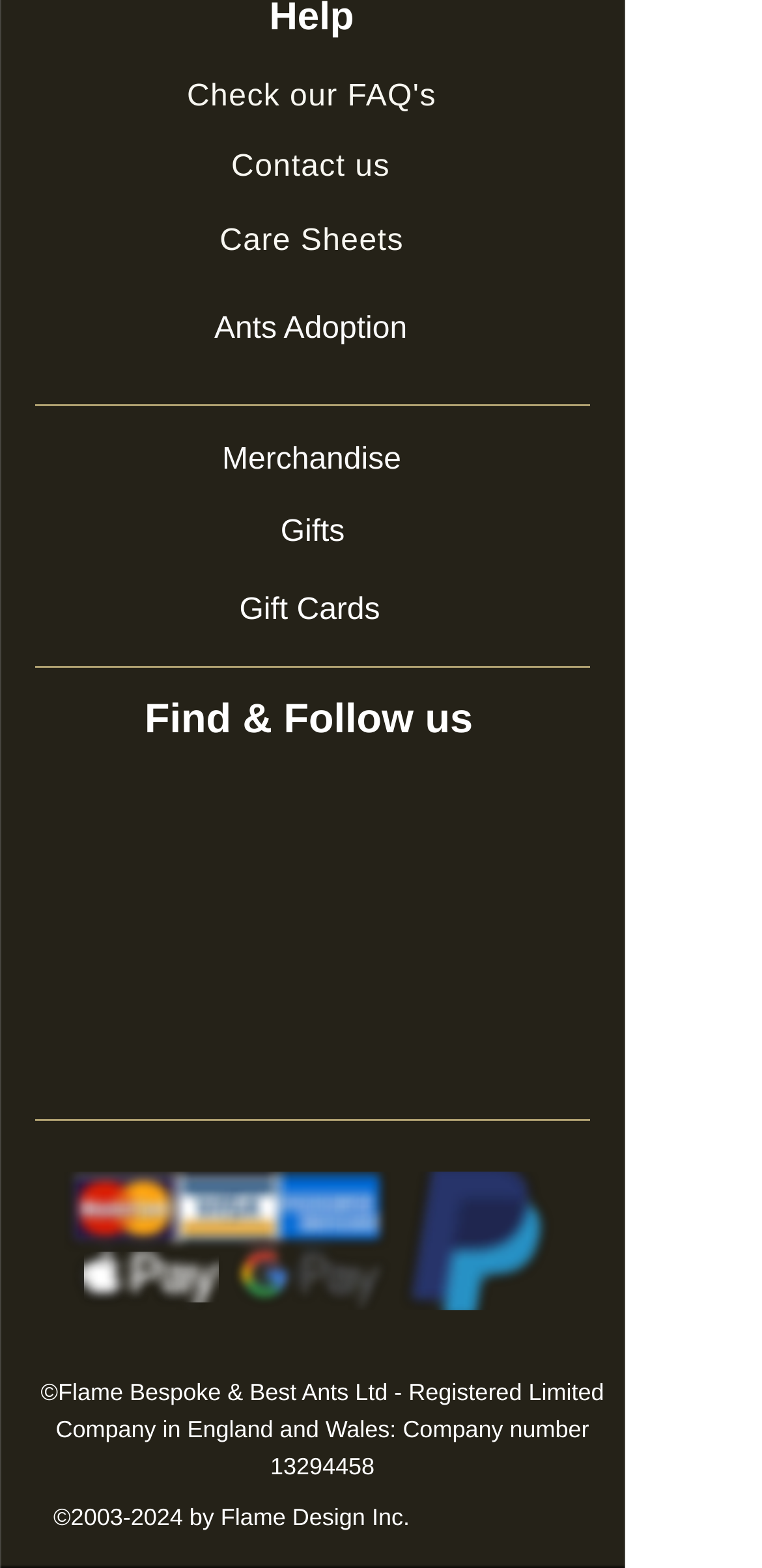Please find the bounding box for the following UI element description. Provide the coordinates in (top-left x, top-left y, bottom-right x, bottom-right y) format, with values between 0 and 1: aria-label="Instagram"

None